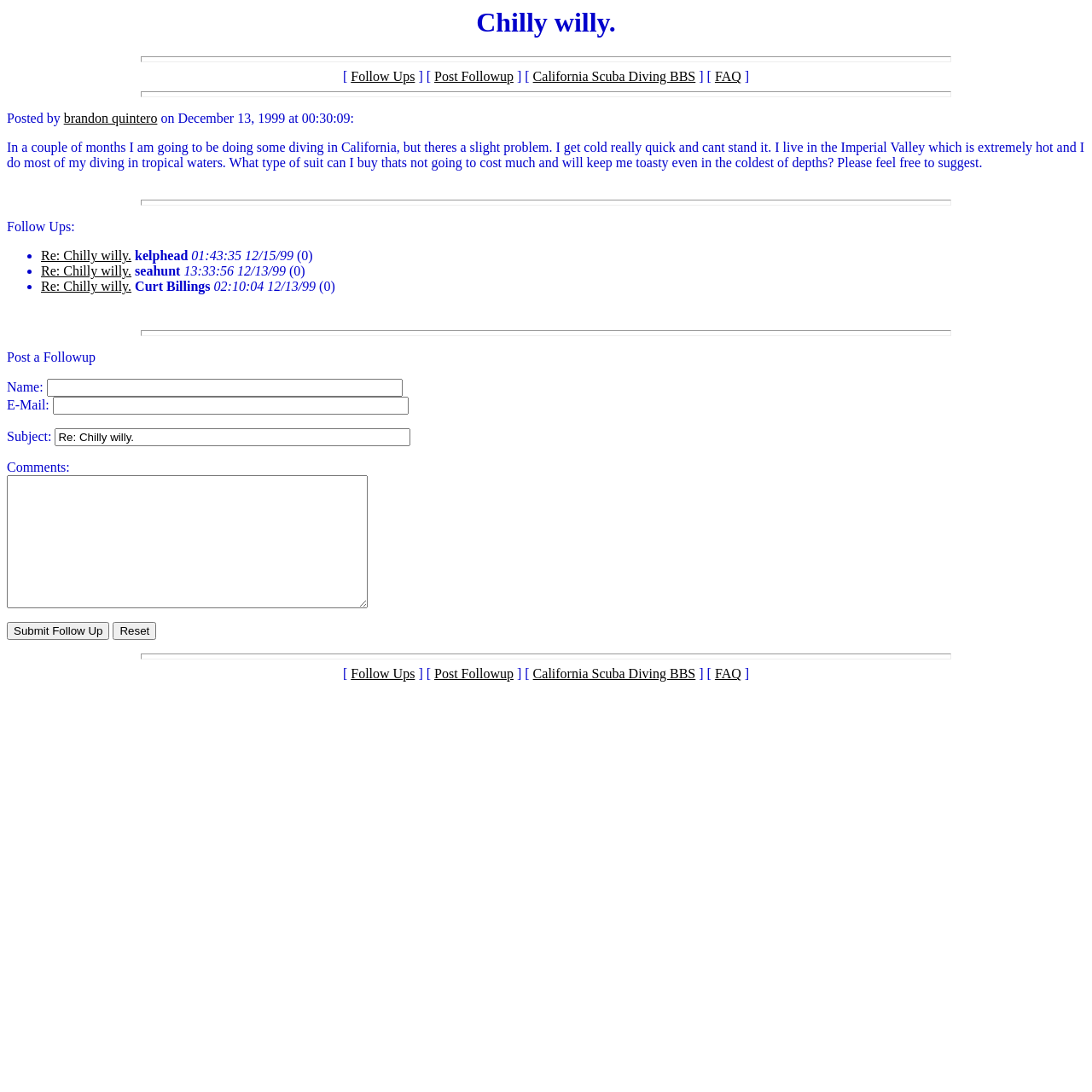Offer an in-depth caption of the entire webpage.

The webpage is about a discussion forum focused on scuba diving, specifically a topic titled "Chilly willy." At the top, there is a heading with the same title, followed by a horizontal separator. Below the separator, there are several links, including "Follow Ups," "Post Followup," "California Scuba Diving BBS," and "FAQ."

The main content of the page is a post from "brandon quintero" dated December 13, 1999, which discusses the author's experience with getting cold while diving in California and asks for suggestions on what type of suit to buy. The post is followed by a horizontal separator.

Below the separator, there is a section titled "Follow Ups" with a list of three responses from different users, including "kelphead," "seahunt," and "Curt Billings." Each response includes the user's name, date, and time of posting.

Further down the page, there is a form to post a follow-up response, which includes fields for name, email, subject, and comments. There are two buttons, "Submit Follow Up" and "Reset," below the form.

At the bottom of the page, there is another horizontal separator, followed by the same set of links as at the top, including "Follow Ups," "Post Followup," "California Scuba Diving BBS," and "FAQ."